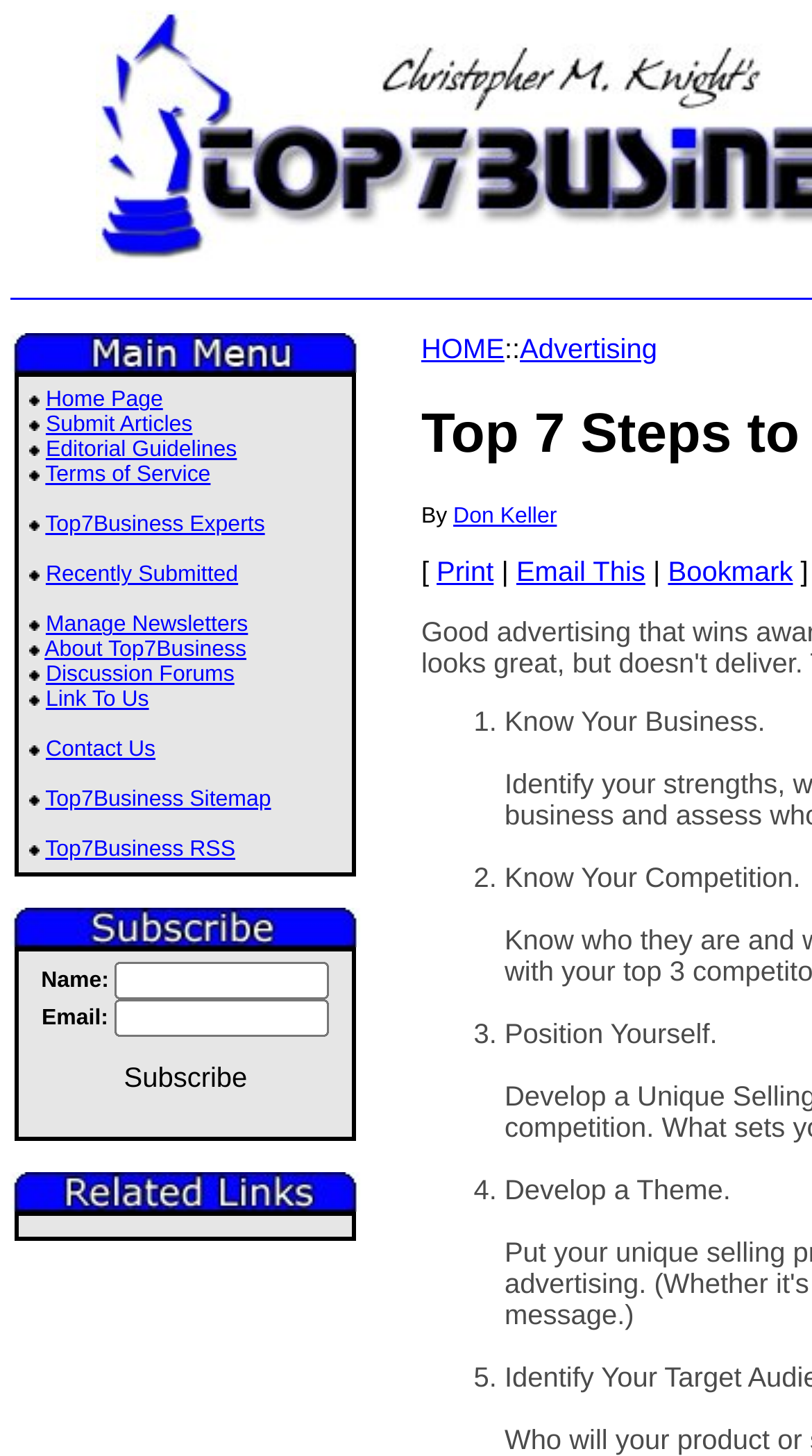Please use the details from the image to answer the following question comprehensively:
What is the text of the button below the 'Email:' textbox?

I looked at the layout of the webpage and found a button below the 'Email:' textbox, which has the text 'Subscribe'.